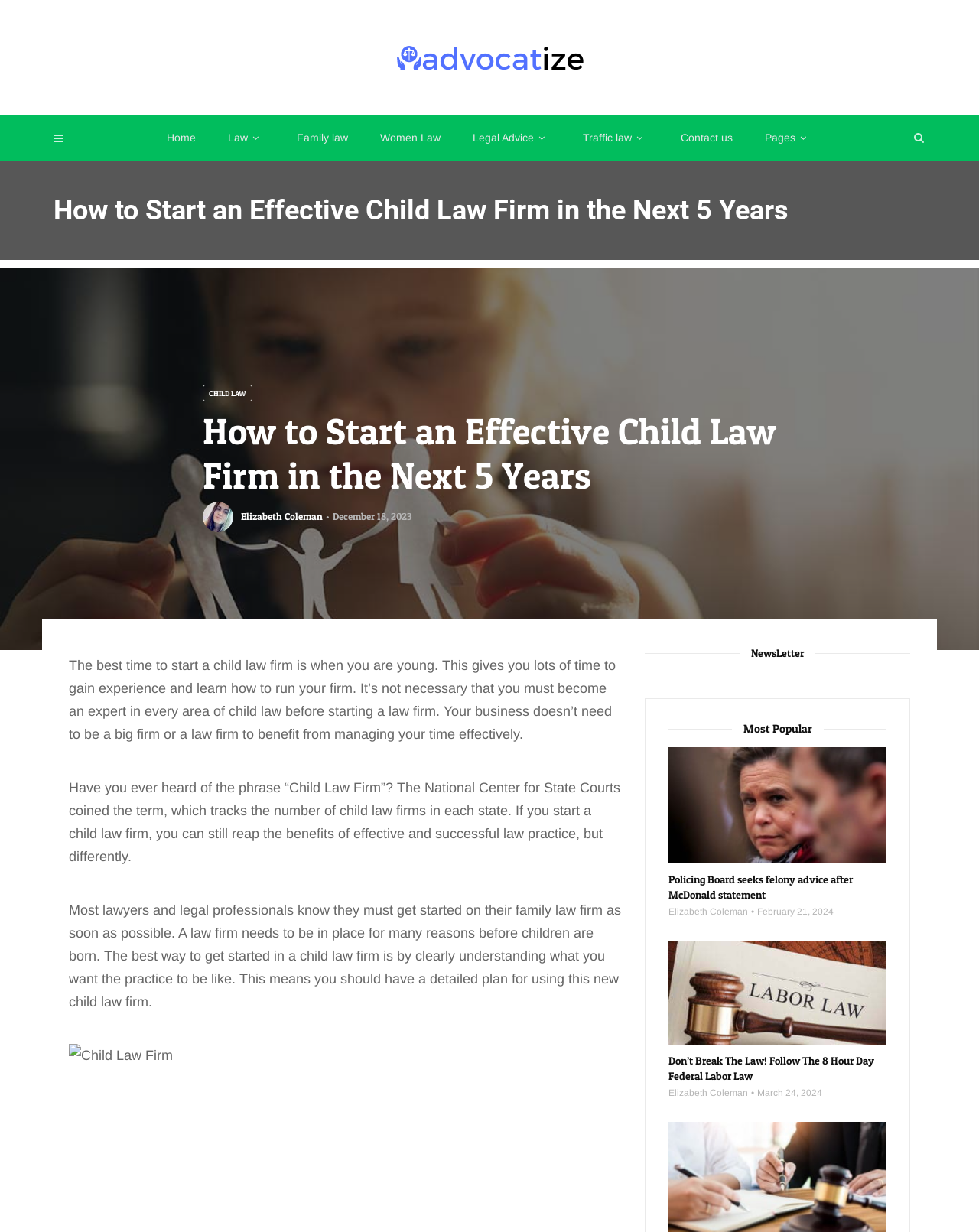Given the element description Pages, identify the bounding box coordinates for the UI element on the webpage screenshot. The format should be (top-left x, top-left y, bottom-right x, bottom-right y), with values between 0 and 1.

[0.765, 0.094, 0.846, 0.13]